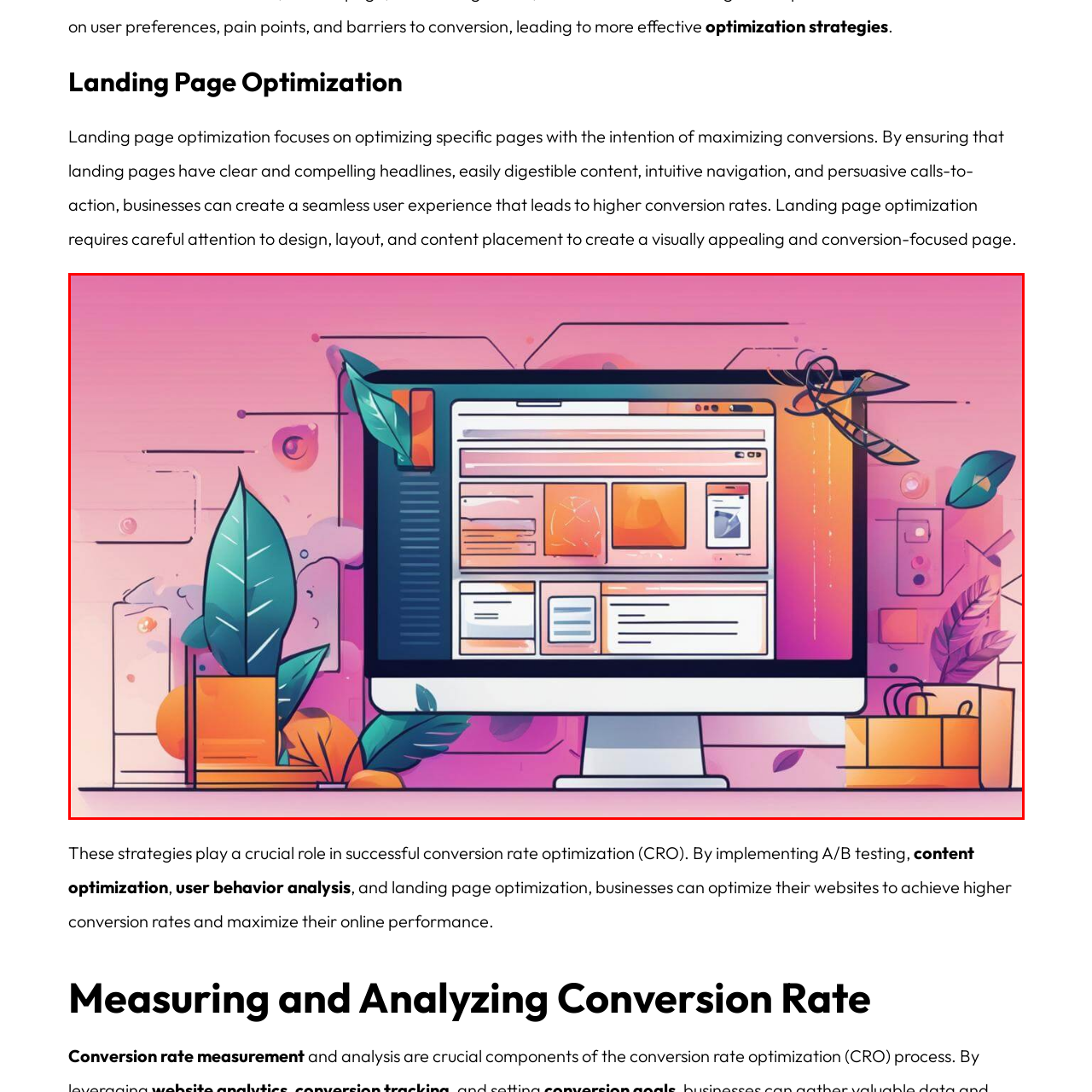Look at the image enclosed by the red boundary and give a detailed answer to the following question, grounding your response in the image's content: 
What is the main purpose of the website layout on the monitor?

The image depicts a modern website layout on the computer monitor, which is designed to emphasize design elements commonly used in landing page optimization. This suggests that the main purpose of the website layout is to drive conversions and enhance online performance, which is a key aspect of conversion rate optimization (CRO) strategies.